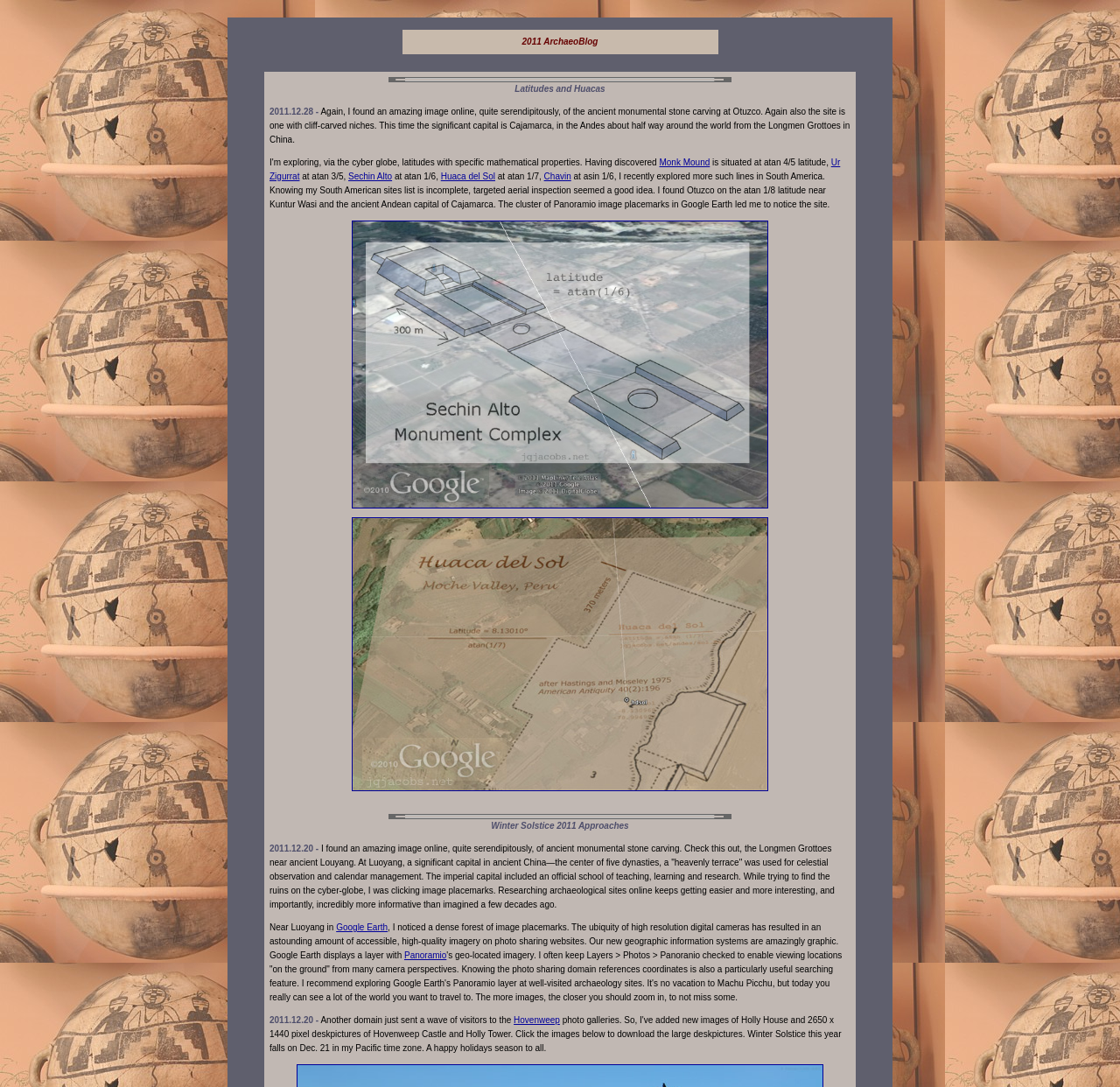What is the name of the photo sharing website mentioned?
Your answer should be a single word or phrase derived from the screenshot.

Panoramio